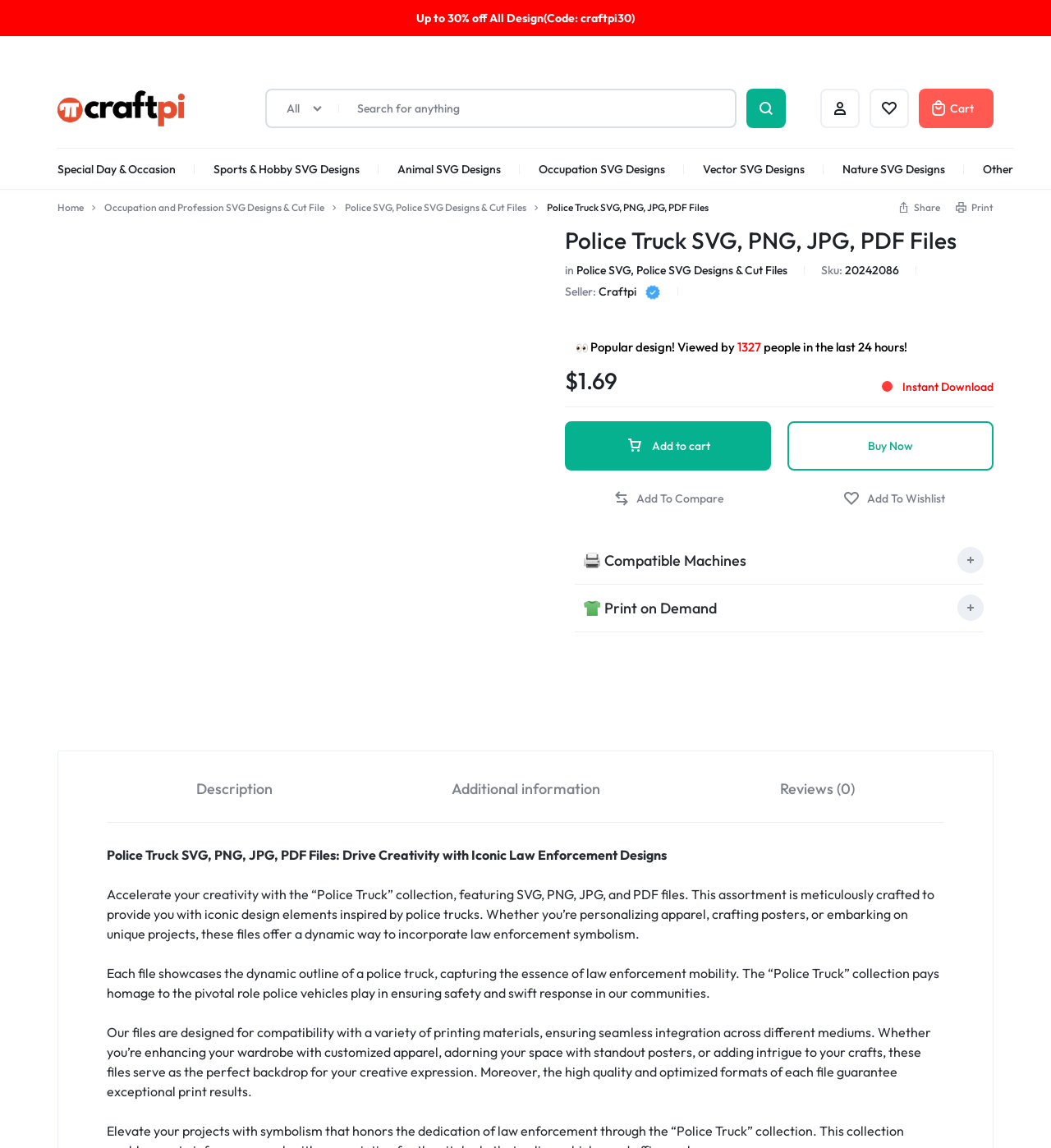What is the purpose of the links at the top right corner?
Please elaborate on the answer to the question with detailed information.

The links at the top right corner of the webpage are for account management, wishlist, and cart. These links allow users to access their account information, view their wishlist, and manage their cart.